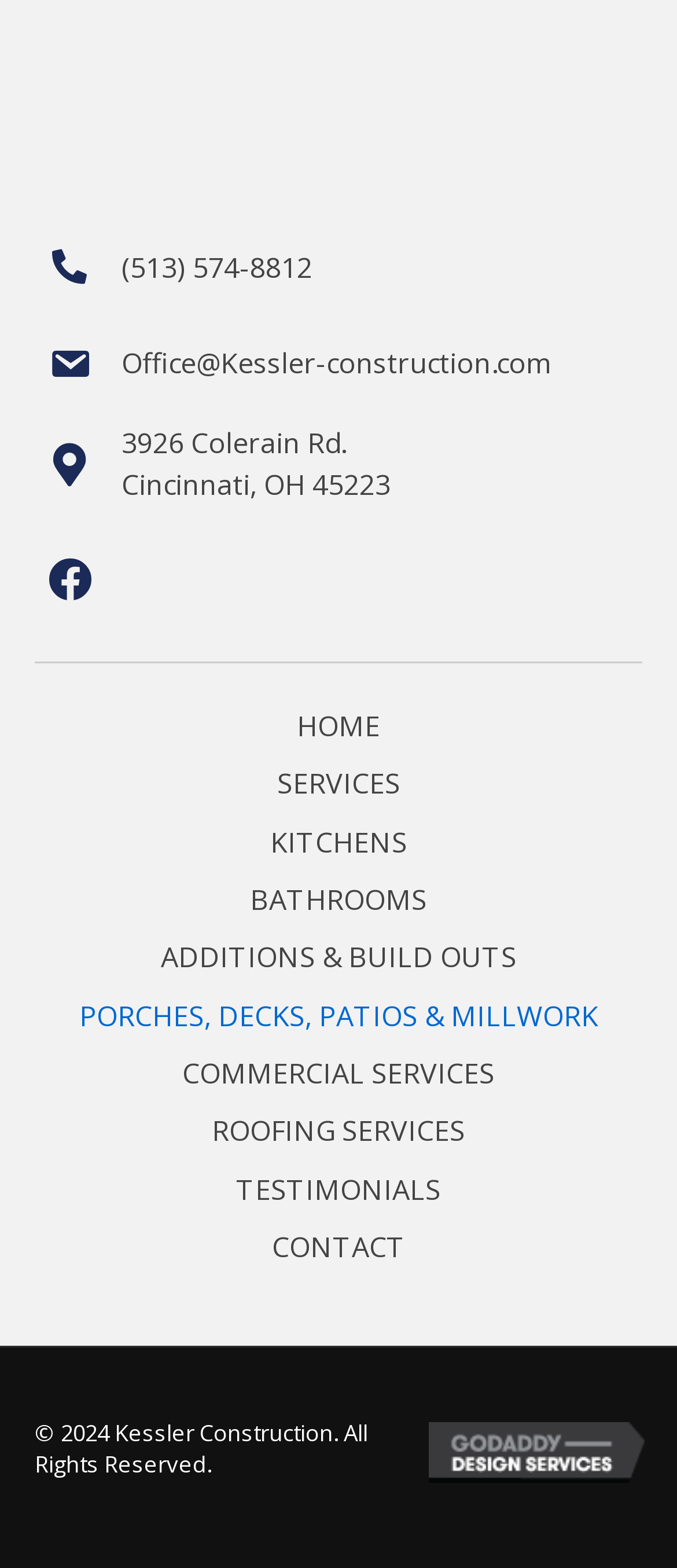Can you provide the bounding box coordinates for the element that should be clicked to implement the instruction: "Check the company address"?

[0.179, 0.271, 0.577, 0.321]